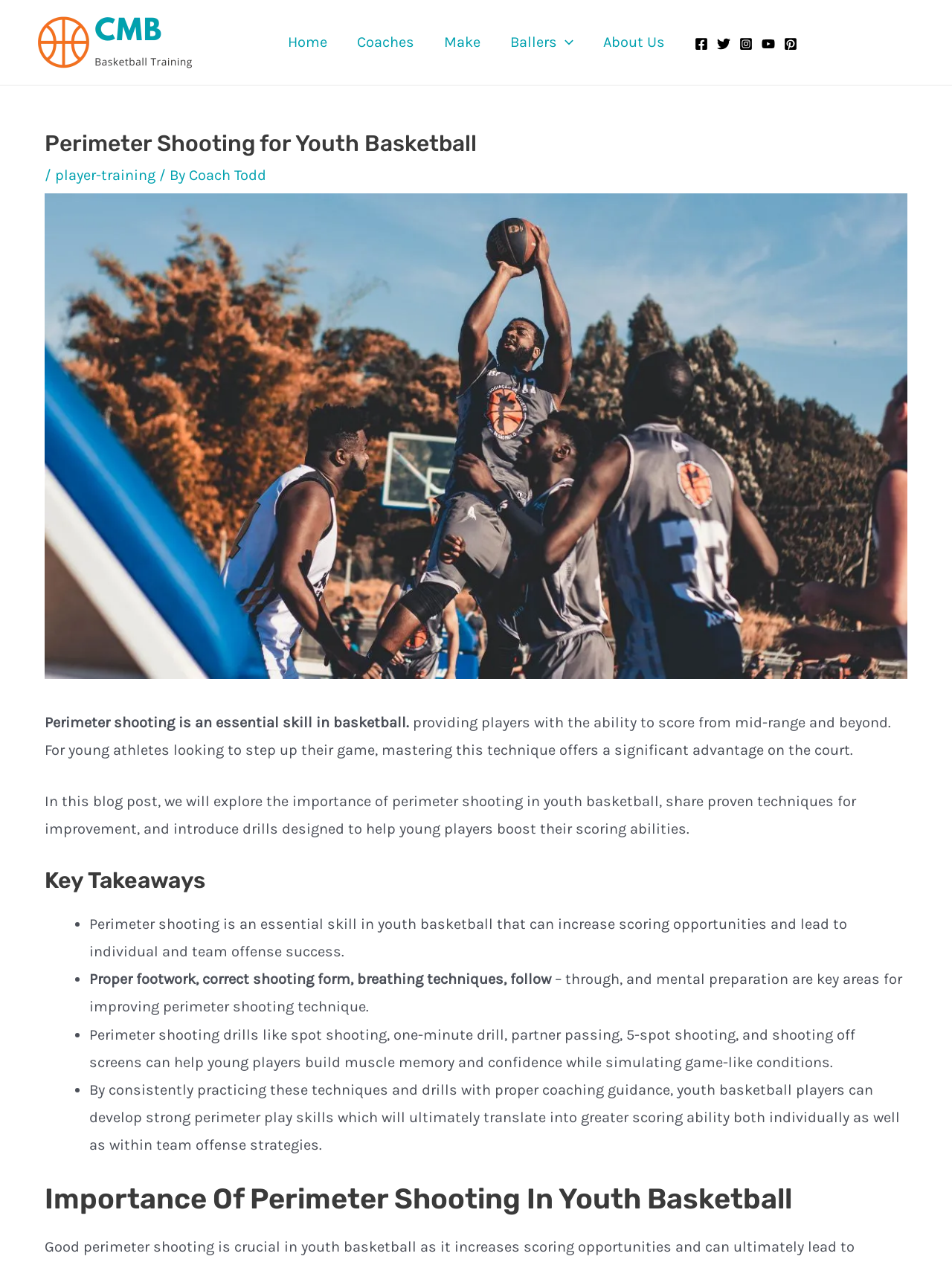Using details from the image, please answer the following question comprehensively:
What is the purpose of the drills mentioned in the blog post?

The purpose of the drills mentioned in the blog post, such as spot shooting and partner passing, is to help young players build muscle memory and confidence in their perimeter shooting technique, which will ultimately translate into greater scoring ability.